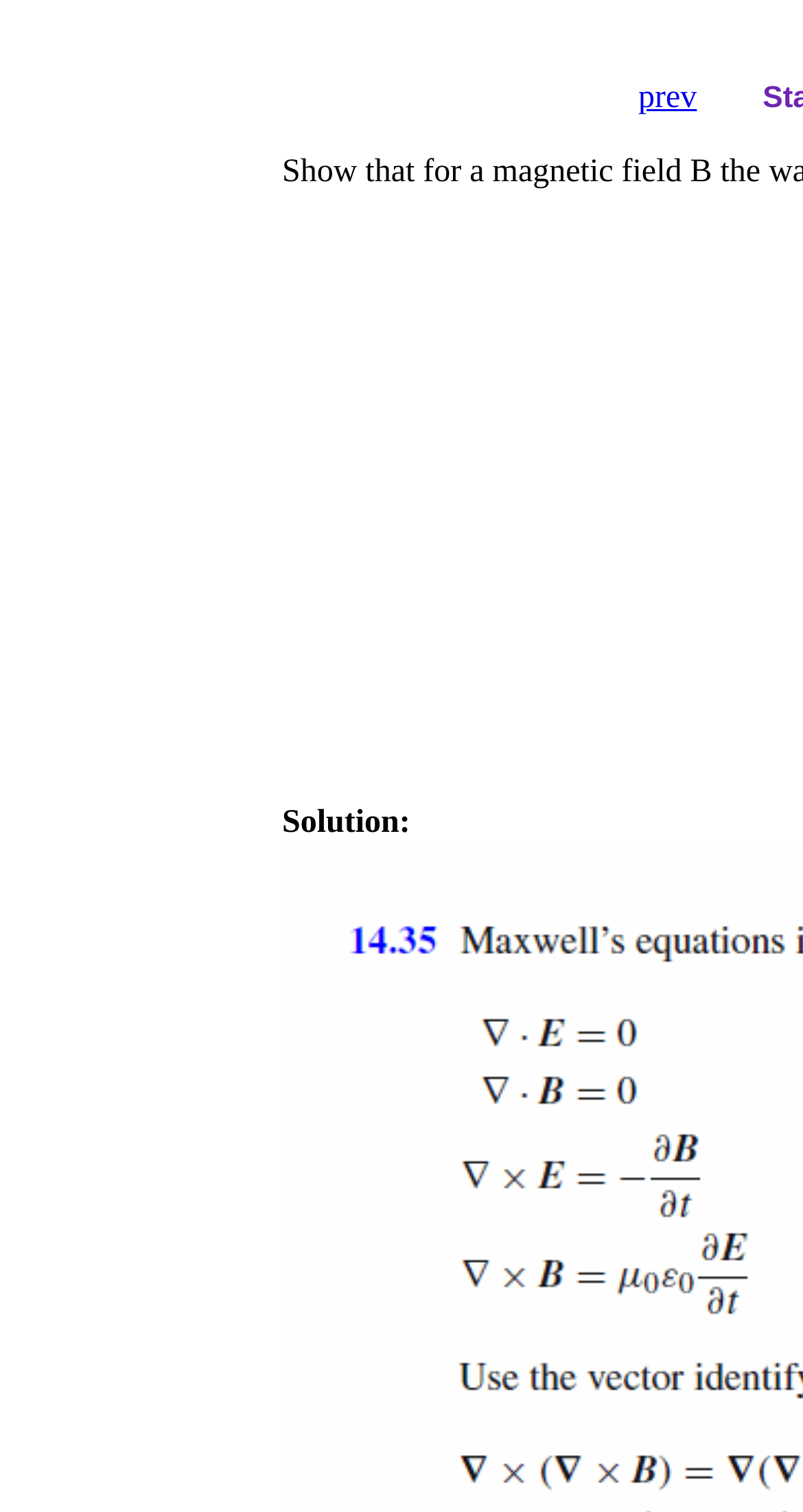Identify the bounding box of the UI element described as follows: "prev". Provide the coordinates as four float numbers in the range of 0 to 1 [left, top, right, bottom].

[0.795, 0.053, 0.868, 0.076]